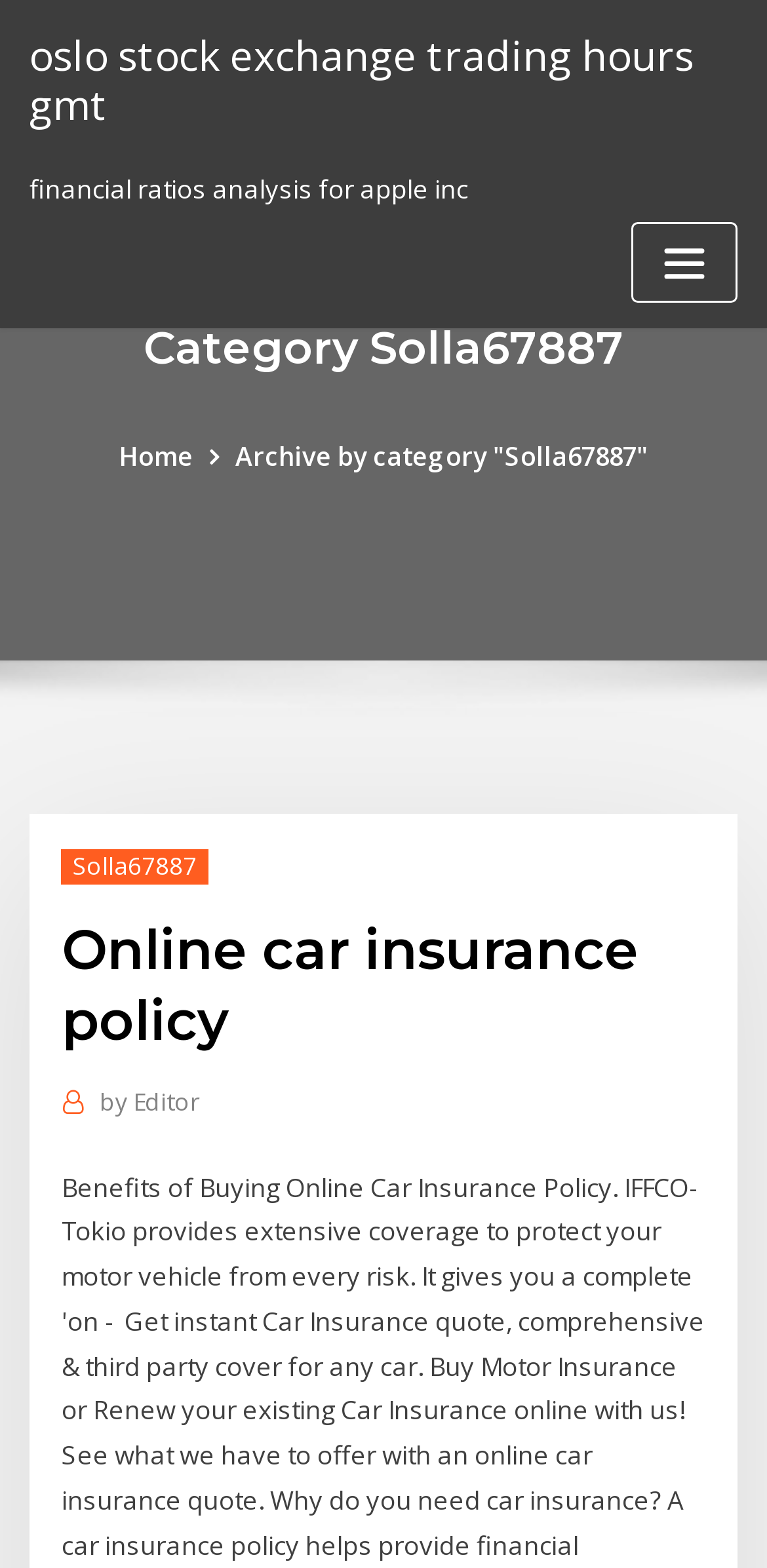Give a comprehensive overview of the webpage, including key elements.

The webpage appears to be a blog or article page related to online car insurance policy. At the top-left corner, there is a link to "oslo stock exchange trading hours gmt". Below it, there is a static text block displaying "financial ratios analysis for apple inc". 

On the top-right corner, there is a button labeled "Toggle navigation" which is currently not expanded. 

Below the static text block, there is a heading titled "Category Solla67887" that spans across the page. Underneath this heading, there are two links: "Home" and "Archive by category 'Solla67887'". The latter link has a nested link titled "Solla67887". 

Further down, there is a header section that contains a heading titled "Online car insurance policy". Below this header, there is a link attributed to "by Editor".